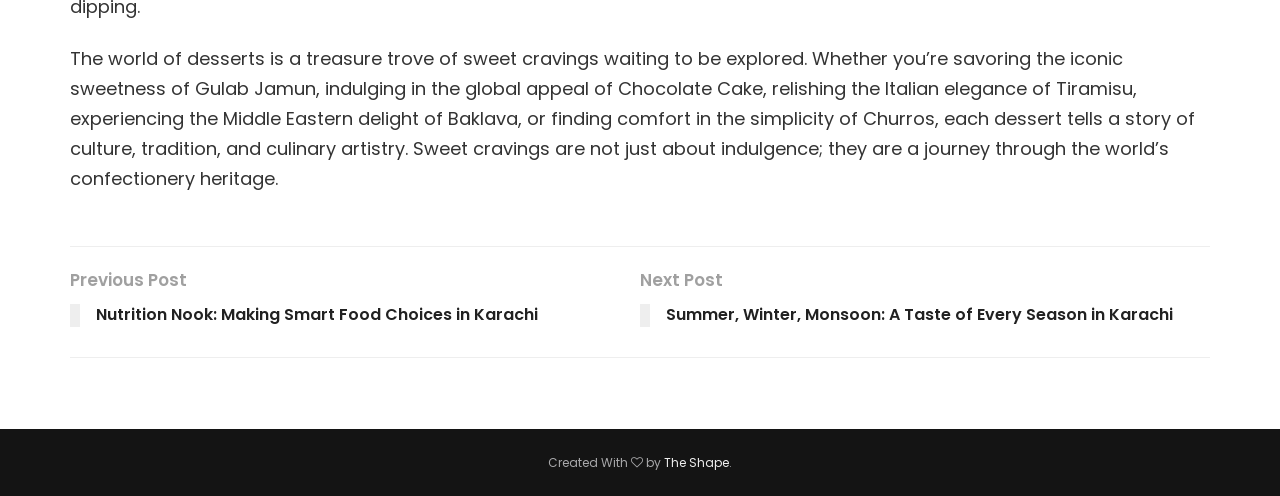Extract the bounding box for the UI element that matches this description: "The Shape".

[0.519, 0.915, 0.57, 0.949]